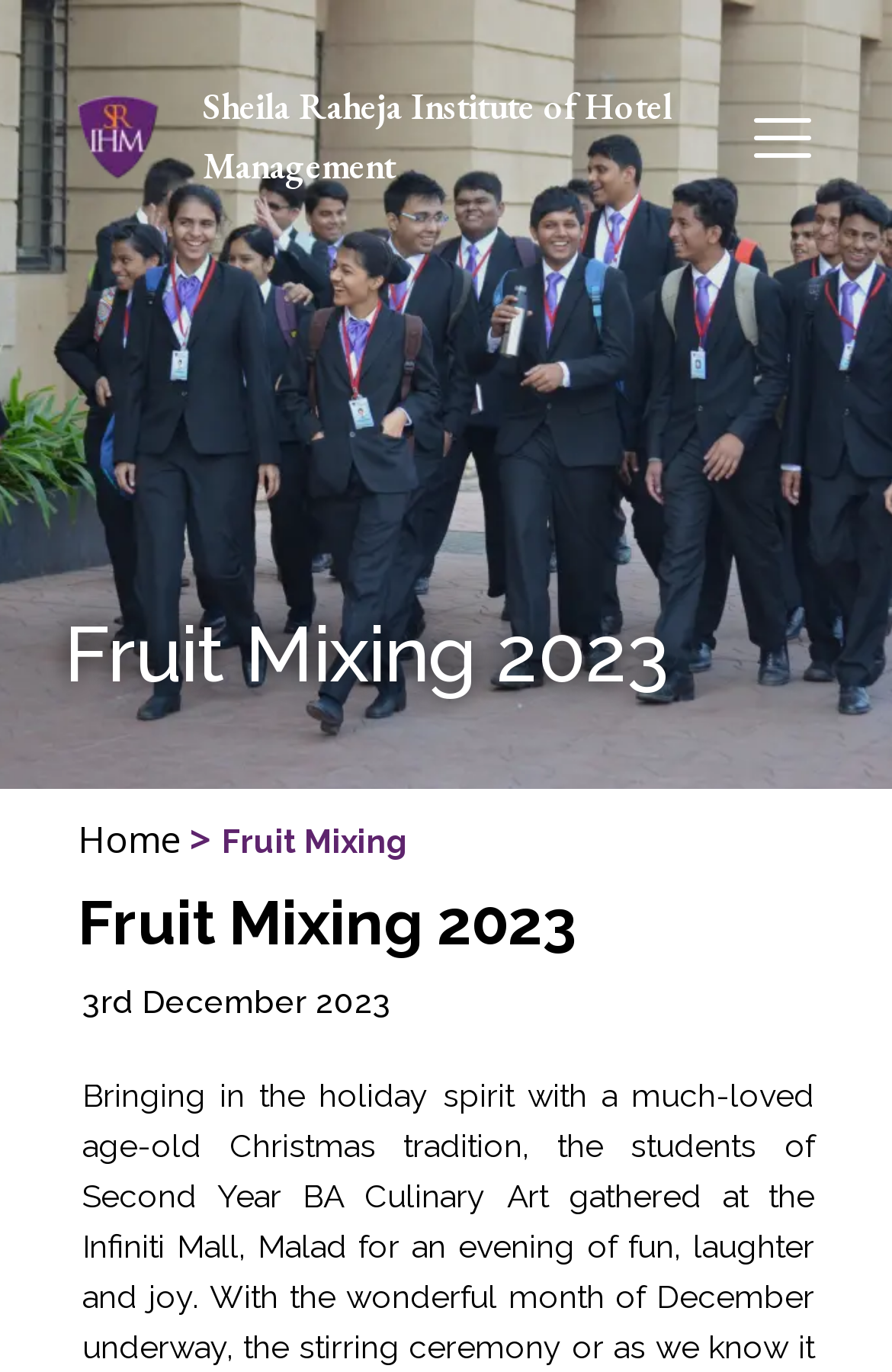What is the date of the Fruit Mixing 2023 event?
Look at the screenshot and respond with one word or a short phrase.

3rd December 2023